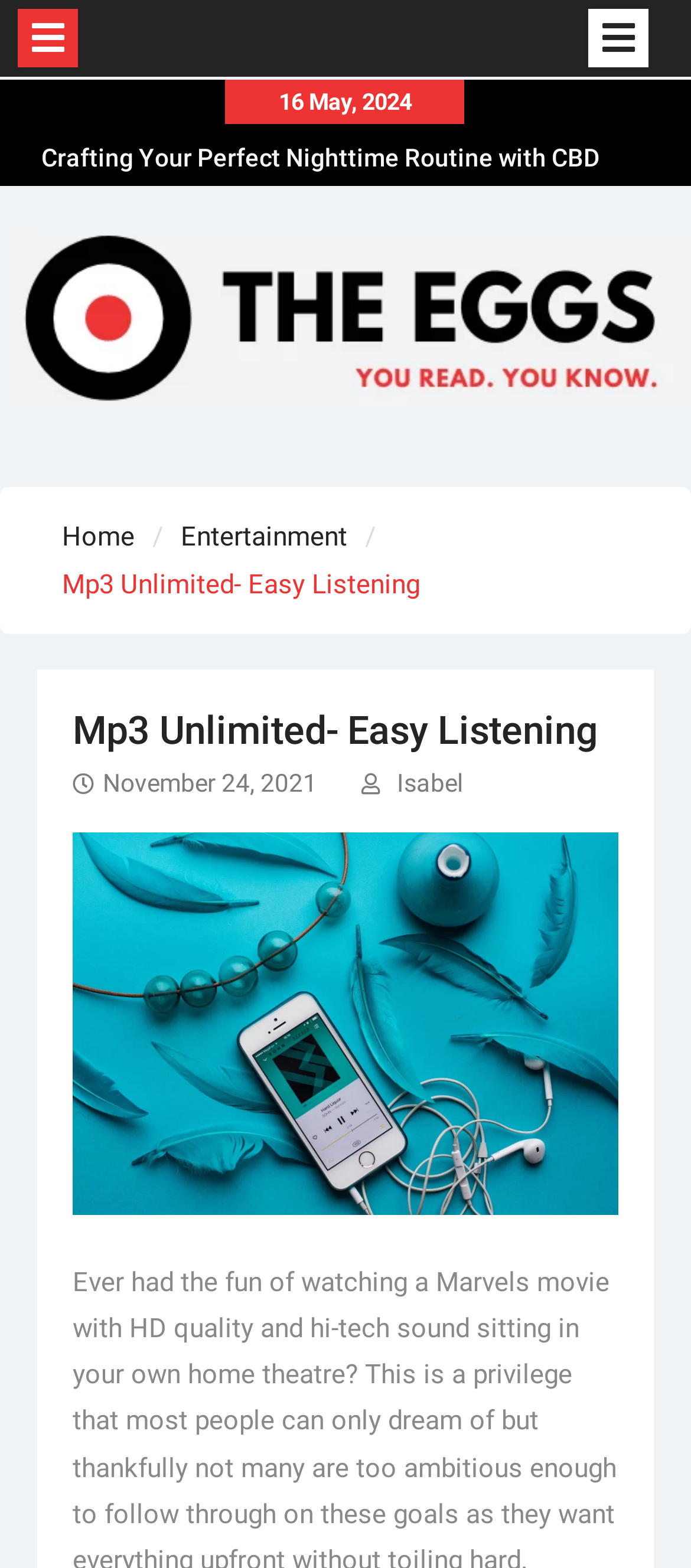Based on the provided description, "alt="The Eggs"", find the bounding box of the corresponding UI element in the screenshot.

[0.015, 0.147, 0.784, 0.26]